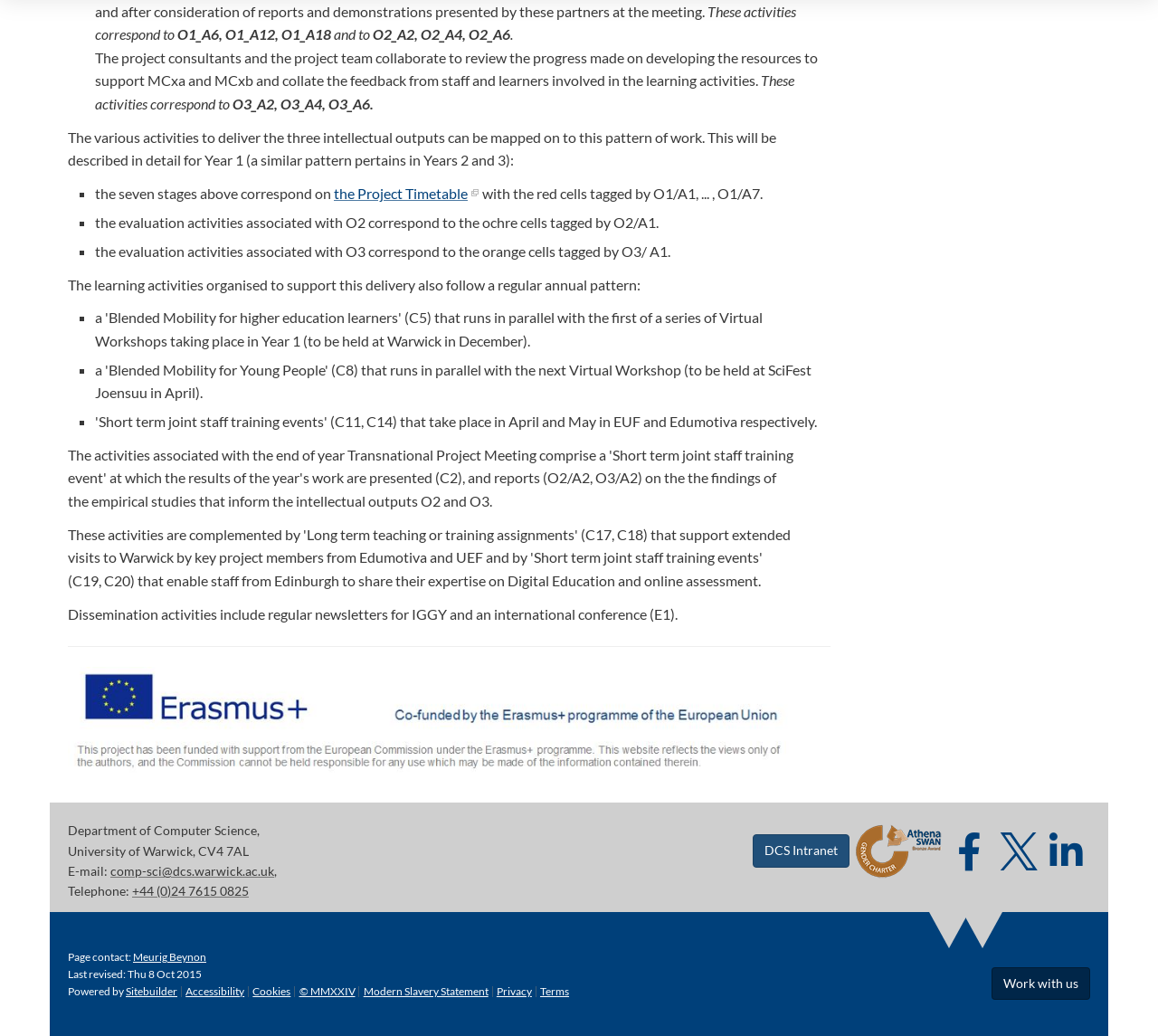What is the name of the project mentioned on the webpage?
Provide a detailed and well-explained answer to the question.

I found this answer by looking at the text elements on the webpage, specifically the one that says 'regular newsletters for IGGY'.